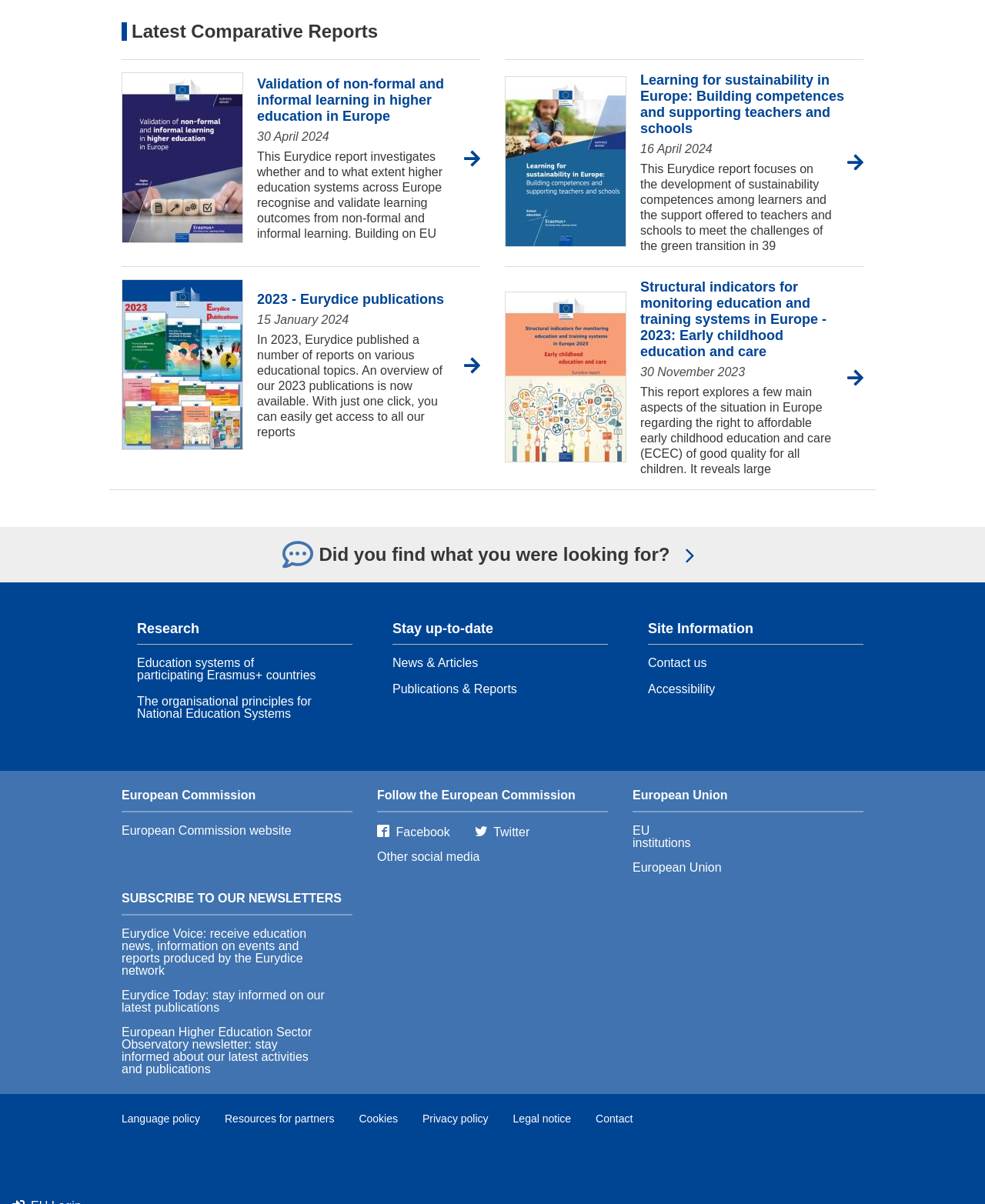When was the 'Eurydice publications 2023' report published?
Using the image provided, answer with just one word or phrase.

15 January 2024